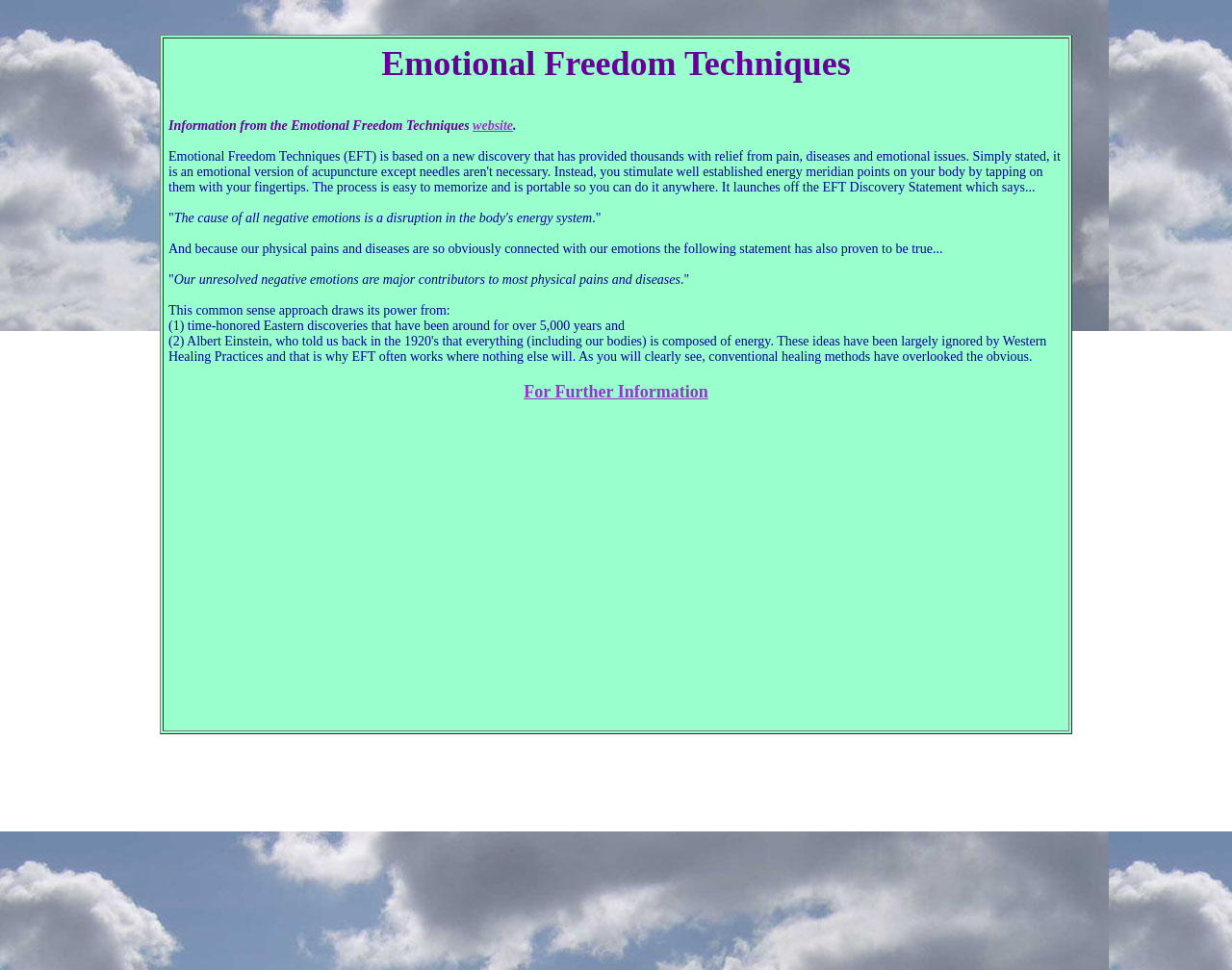How many years have Eastern discoveries been around?
Could you give a comprehensive explanation in response to this question?

According to the webpage, the common sense approach of EFT draws its power from time-honored Eastern discoveries that have been around for over 5,000 years. This is mentioned in the text as one of the sources of power for EFT.